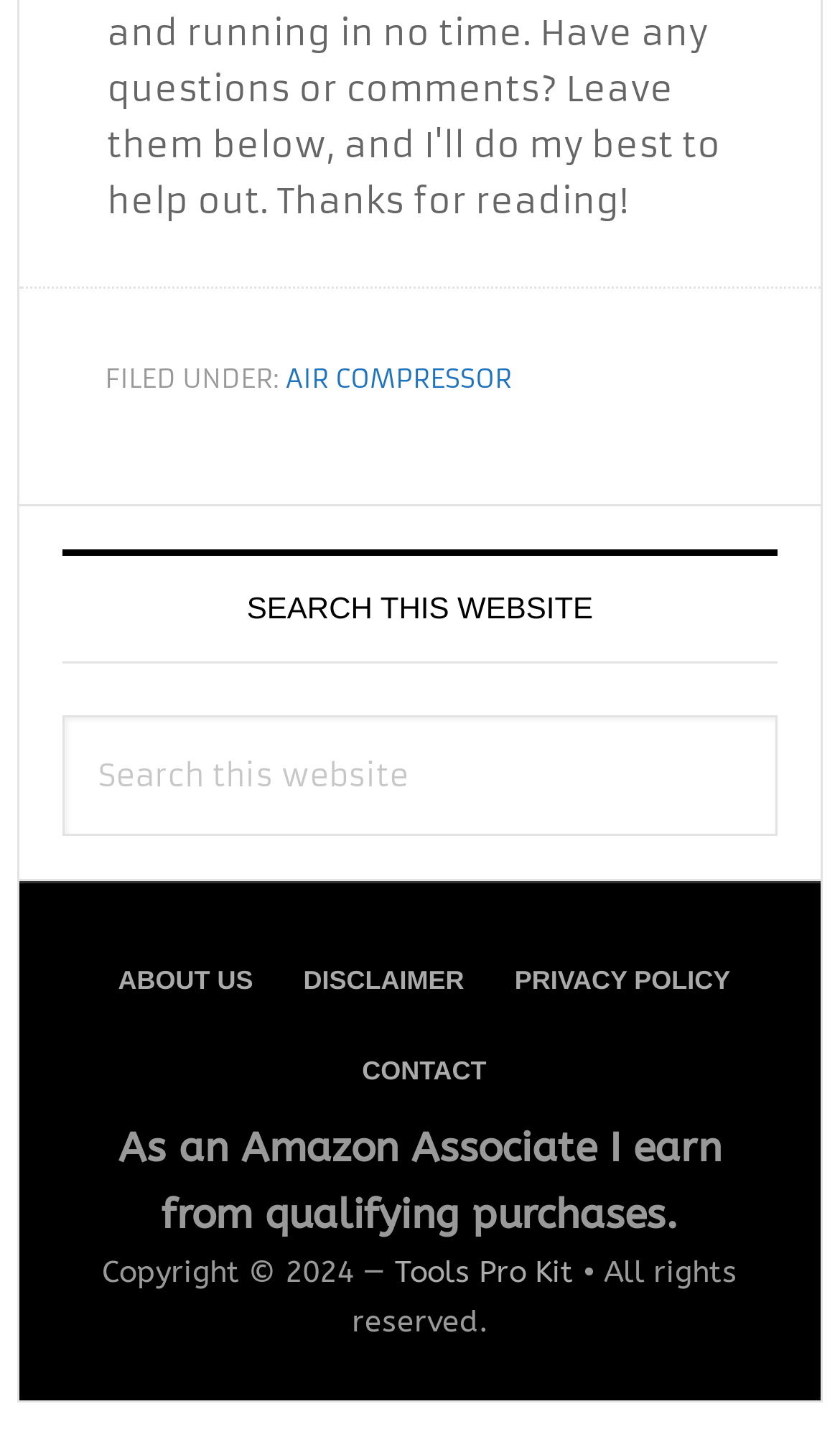Please examine the image and provide a detailed answer to the question: What is the copyright year mentioned?

In the footer section, I found a static text 'Copyright © 2024 —', which indicates that the copyright year is 2024.